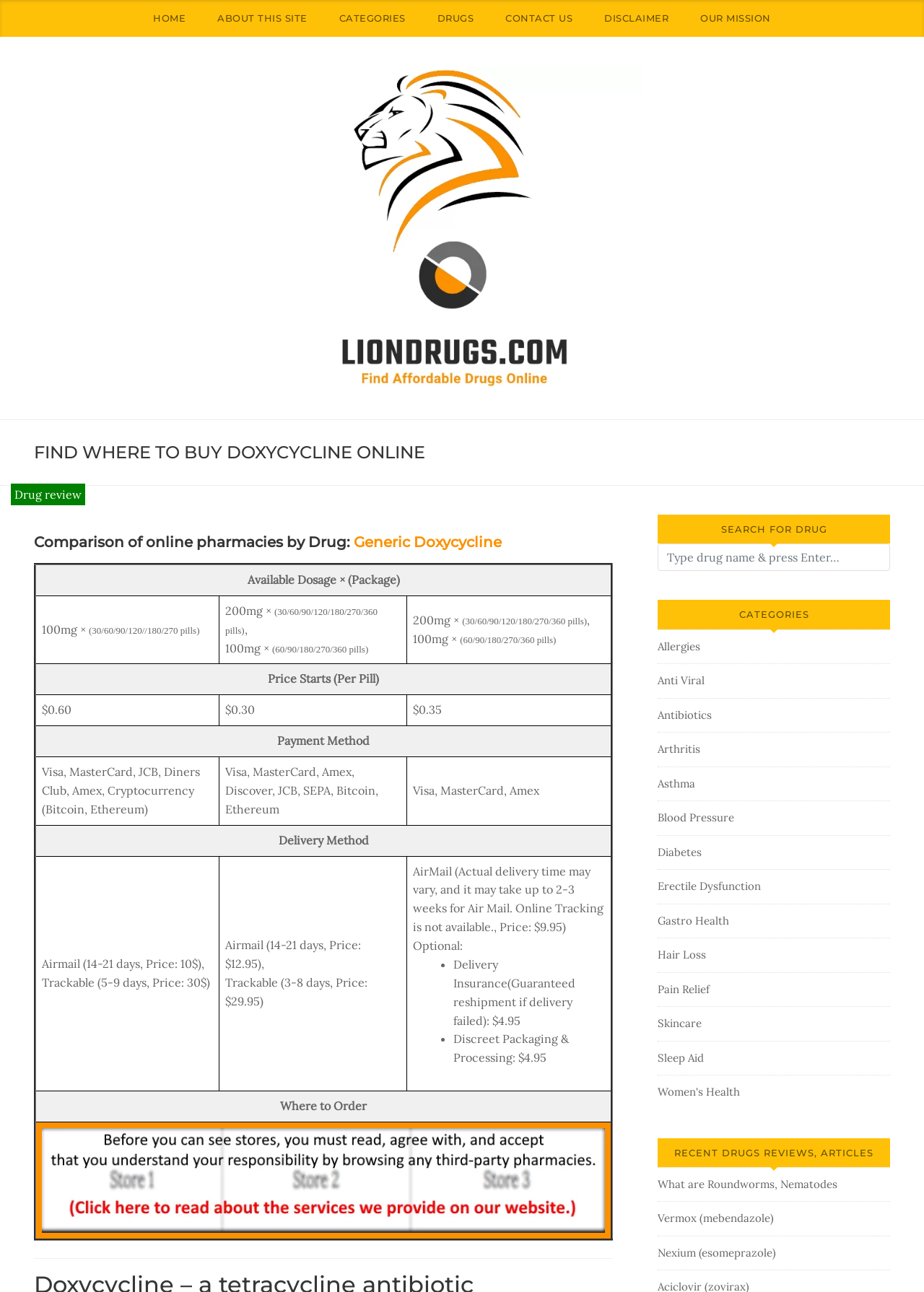Please determine the bounding box coordinates of the element's region to click in order to carry out the following instruction: "View available dosages of Doxycycline". The coordinates should be four float numbers between 0 and 1, i.e., [left, top, right, bottom].

[0.038, 0.461, 0.662, 0.514]